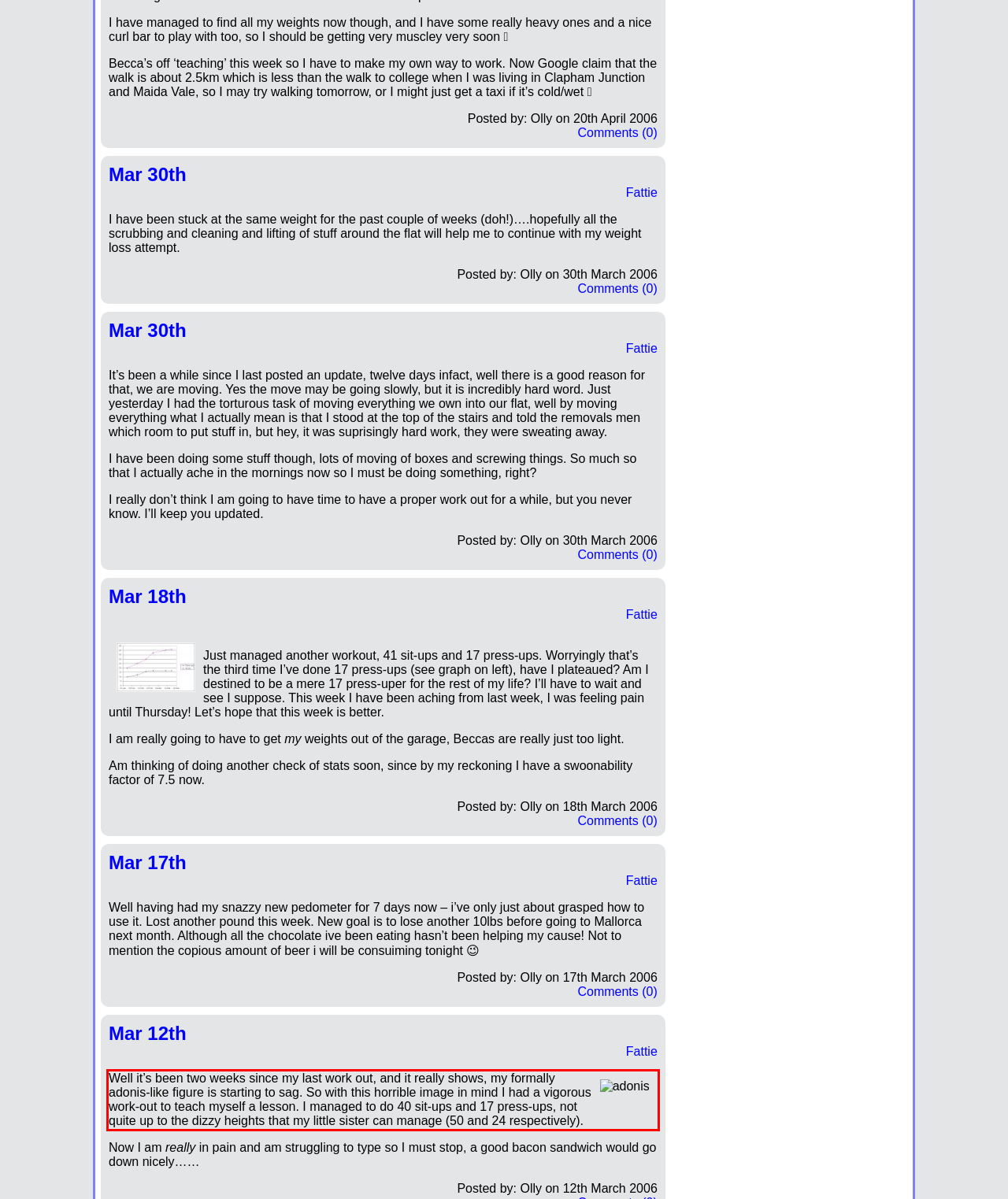You are given a screenshot showing a webpage with a red bounding box. Perform OCR to capture the text within the red bounding box.

Well it’s been two weeks since my last work out, and it really shows, my formally adonis-like figure is starting to sag. So with this horrible image in mind I had a vigorous work-out to teach myself a lesson. I managed to do 40 sit-ups and 17 press-ups, not quite up to the dizzy heights that my little sister can manage (50 and 24 respectively).